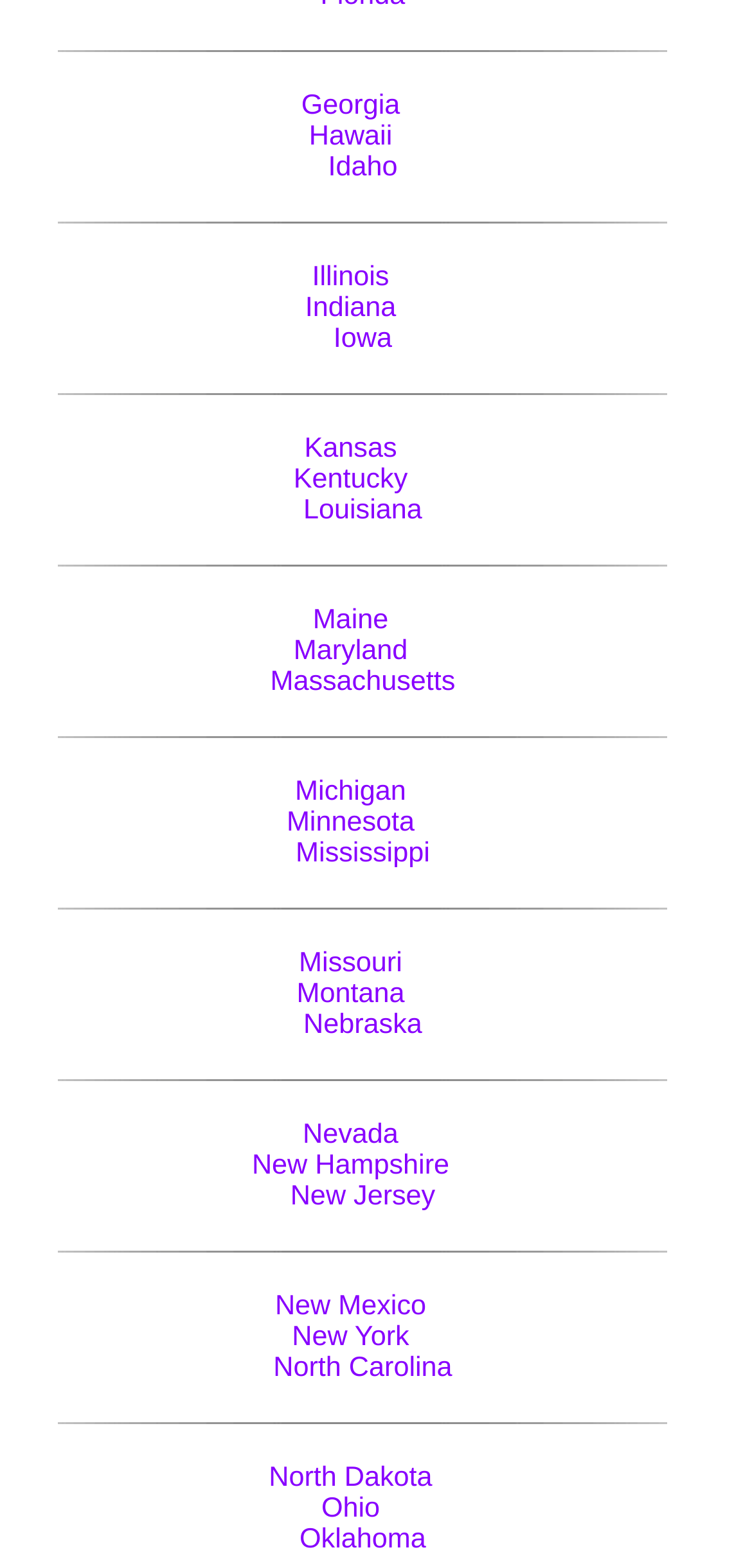Given the element description "Kentucky" in the screenshot, predict the bounding box coordinates of that UI element.

[0.39, 0.296, 0.542, 0.316]